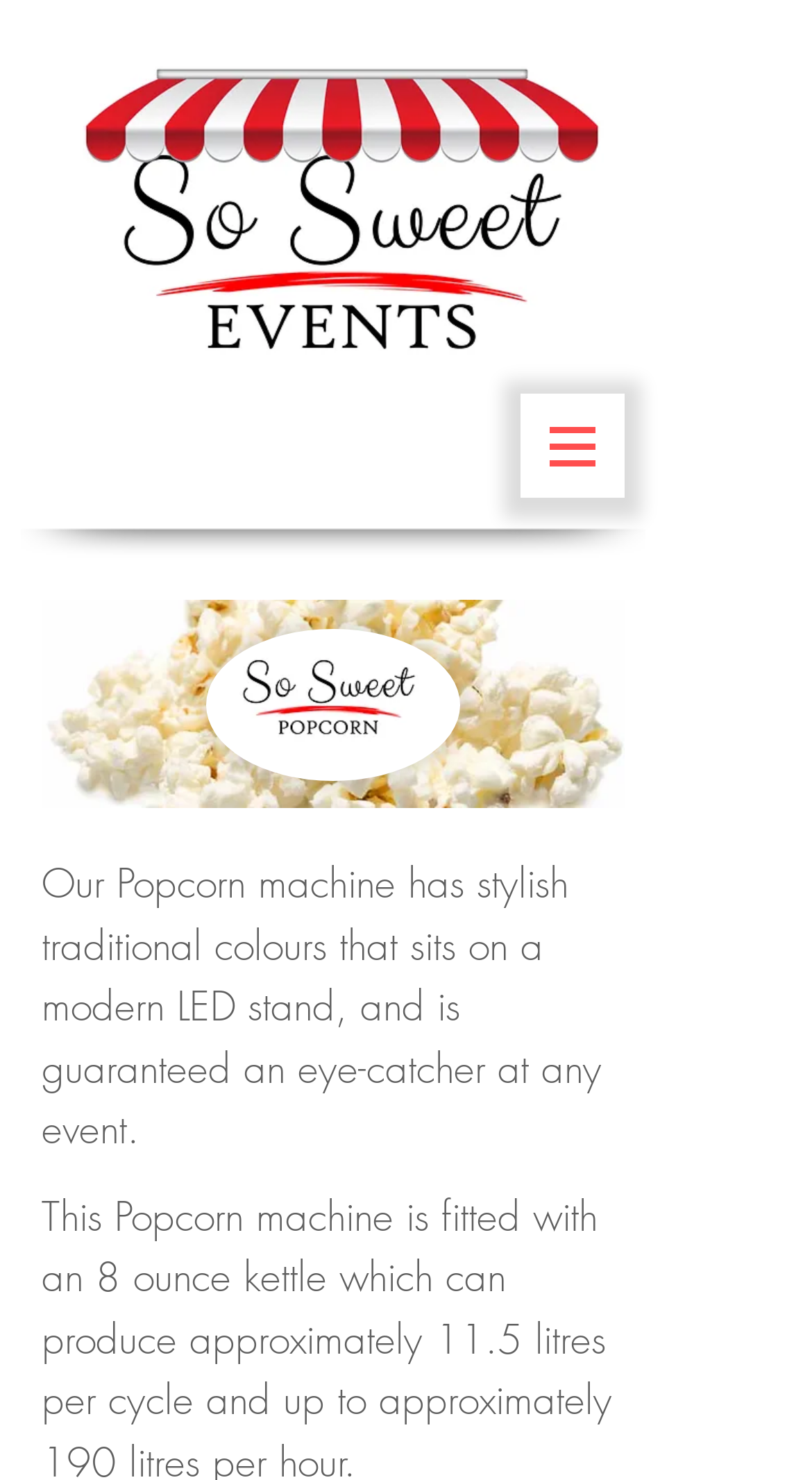Determine the bounding box coordinates of the UI element described below. Use the format (top-left x, top-left y, bottom-right x, bottom-right y) with floating point numbers between 0 and 1: aria-label="Open navigation menu"

[0.641, 0.266, 0.769, 0.336]